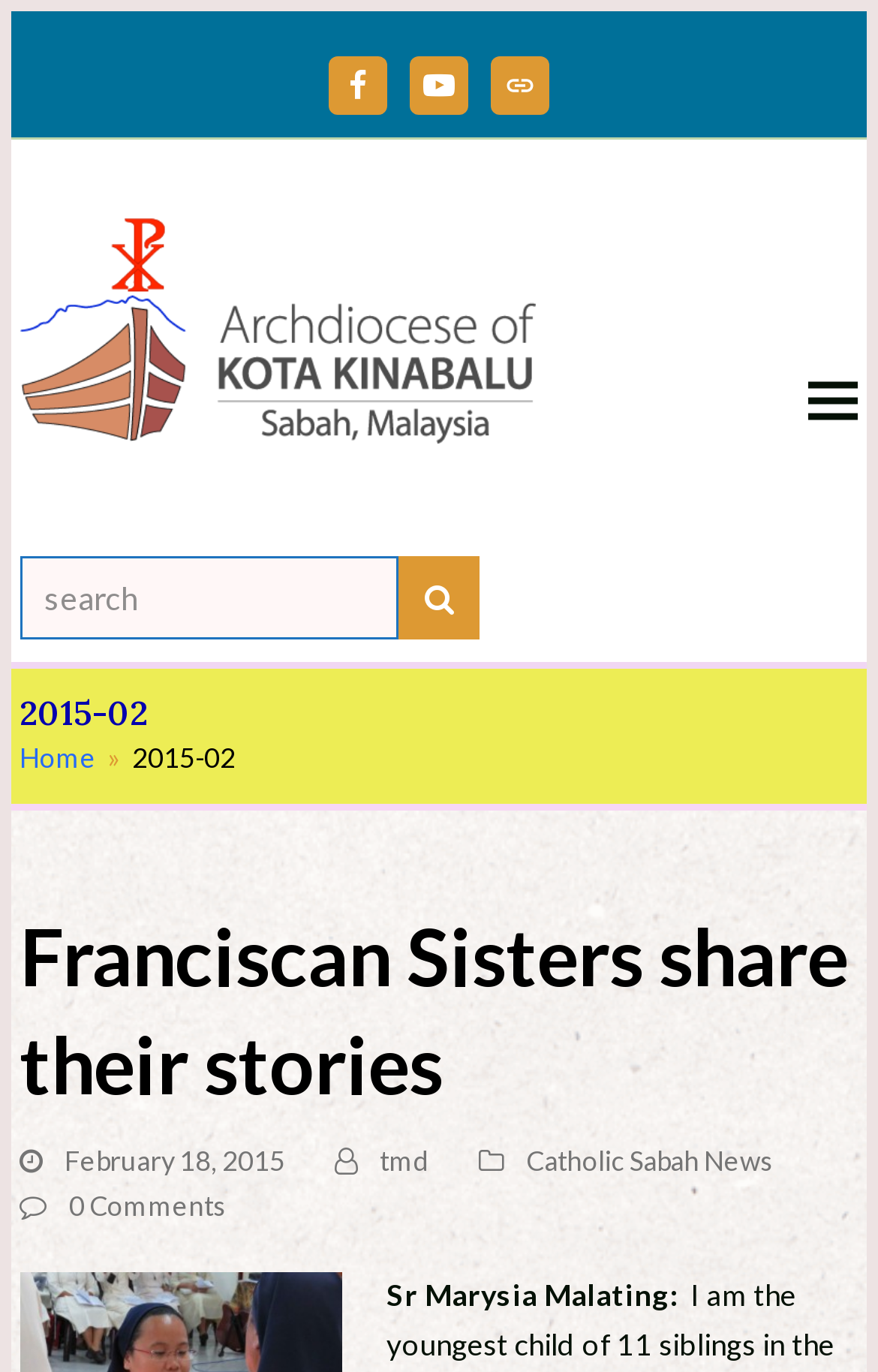Extract the bounding box coordinates of the UI element described: "tmd". Provide the coordinates in the format [left, top, right, bottom] with values ranging from 0 to 1.

[0.433, 0.834, 0.489, 0.859]